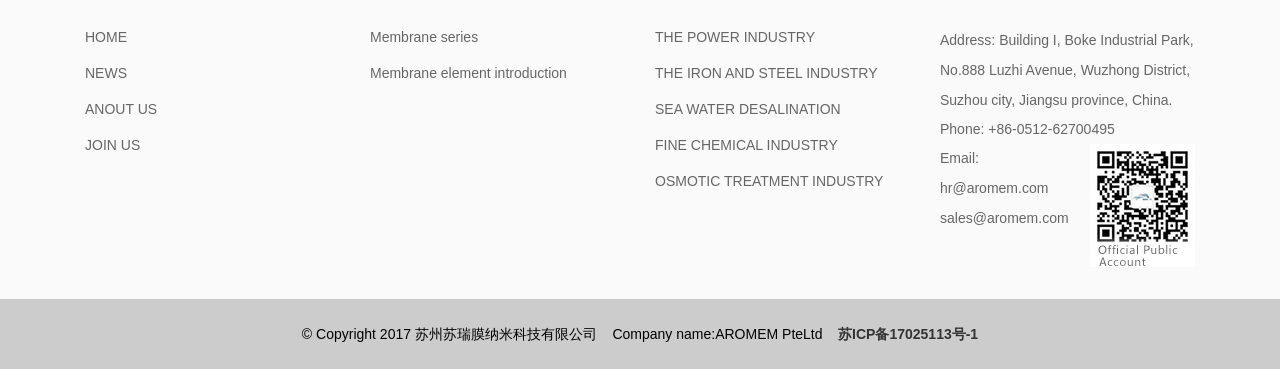Identify the bounding box of the HTML element described here: "THE IRON AND STEEL INDUSTRY". Provide the coordinates as four float numbers between 0 and 1: [left, top, right, bottom].

[0.512, 0.177, 0.686, 0.221]